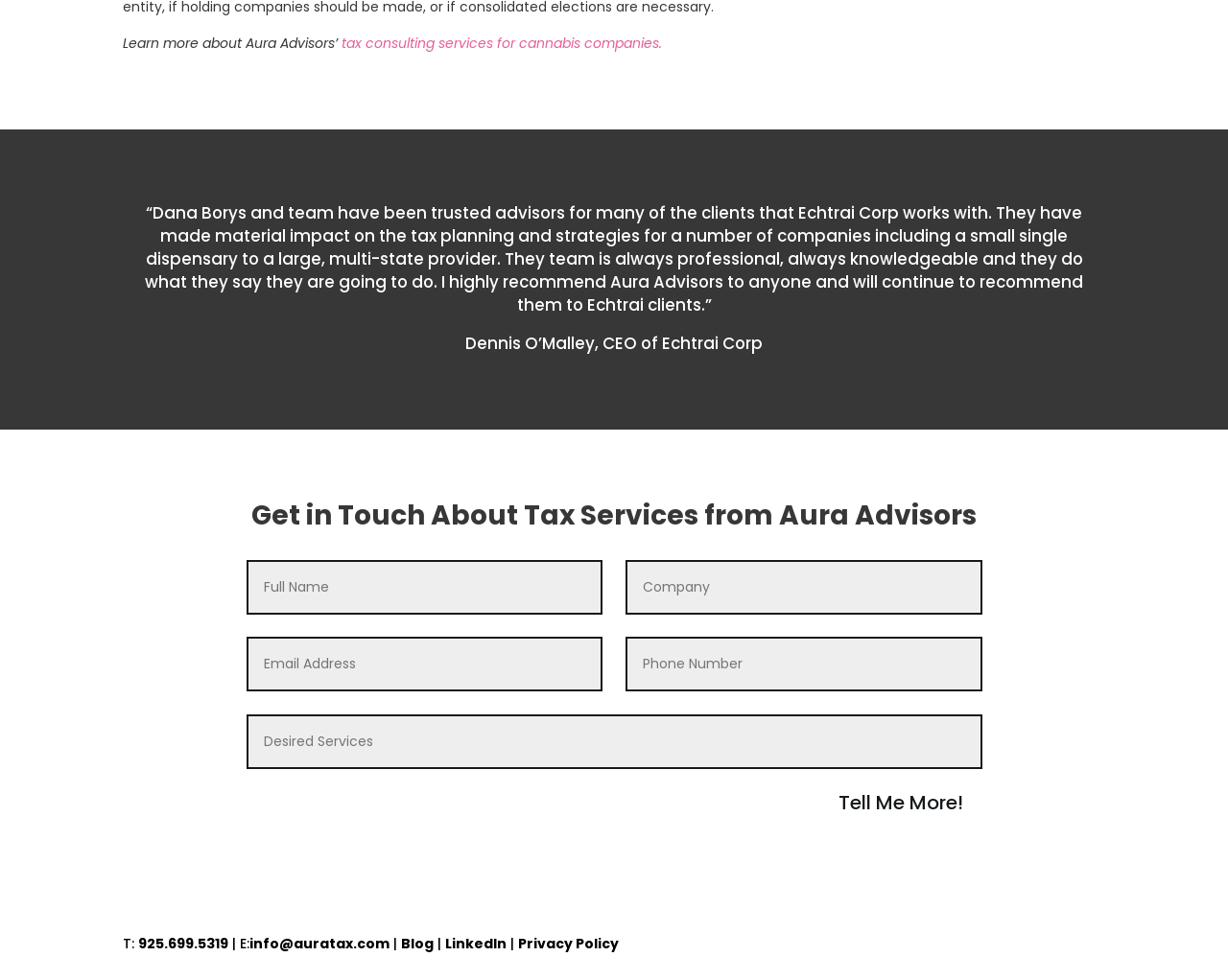Who is the CEO of Echtrai Corp?
Based on the image, please offer an in-depth response to the question.

The CEO's name is mentioned in the static text 'Dennis O’Malley, CEO of Echtrai Corp' below the testimonial quote.